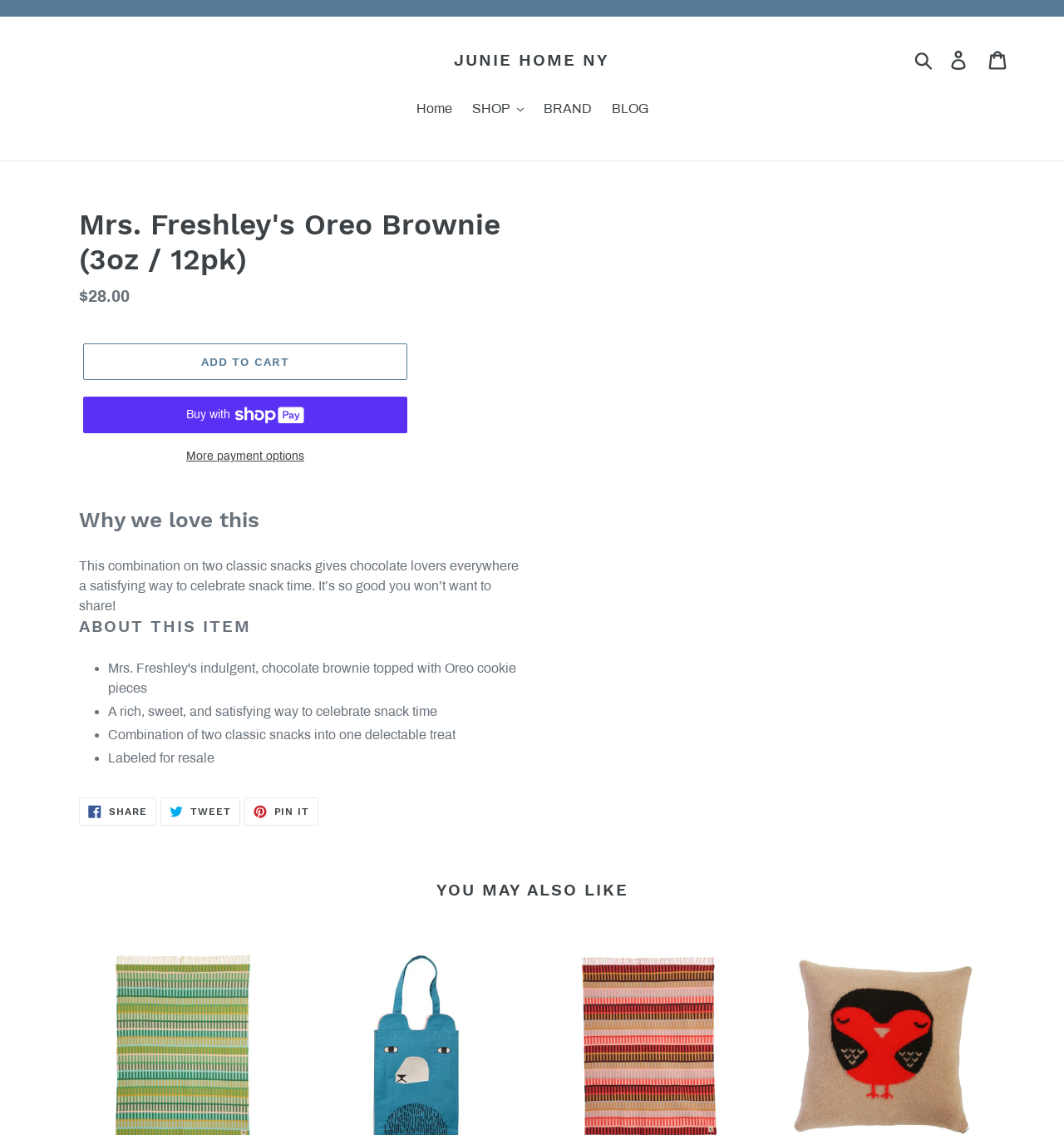Please identify the bounding box coordinates of the element's region that I should click in order to complete the following instruction: "Add to cart". The bounding box coordinates consist of four float numbers between 0 and 1, i.e., [left, top, right, bottom].

[0.078, 0.303, 0.383, 0.335]